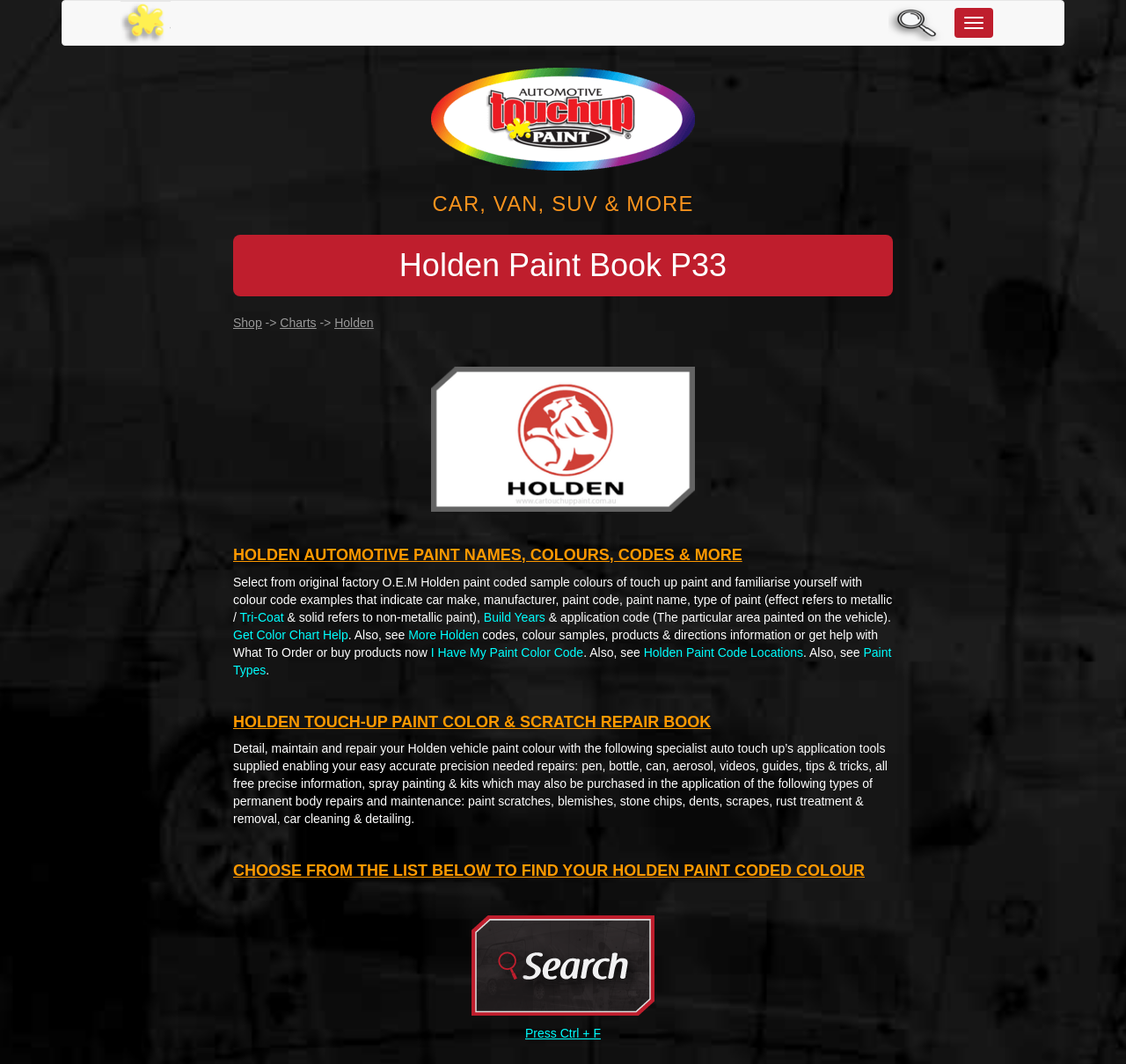What type of paint is mentioned on this webpage?
Analyze the image and deliver a detailed answer to the question.

The webpage mentions O.E.M Industrial Automotive Paint as one of the types of paint, which is indicated by the link 'O.E.M Industrial Automotive Paint & Performance Repair Systems'.